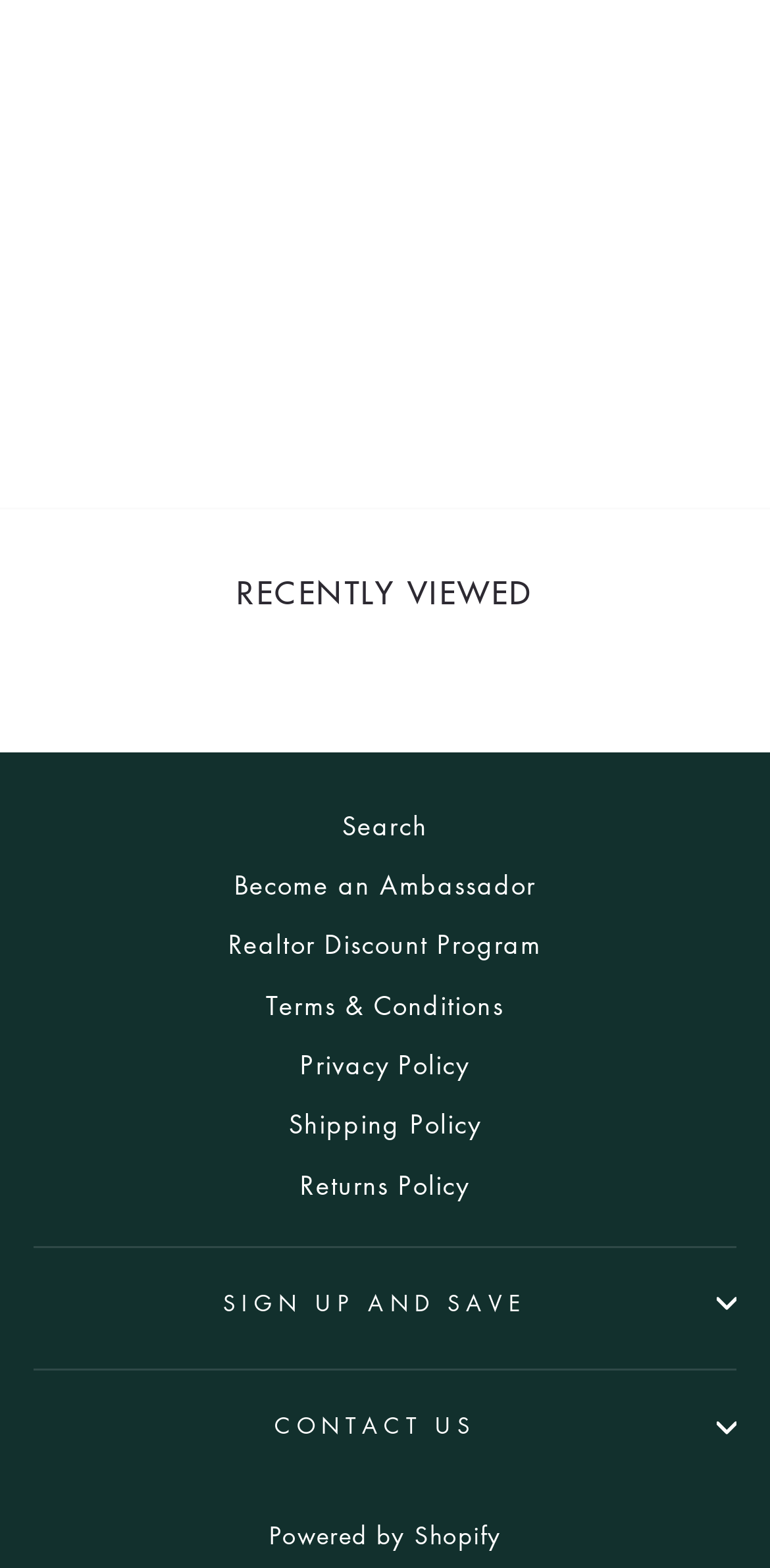Answer the question below in one word or phrase:
How many headings are there in the header?

1